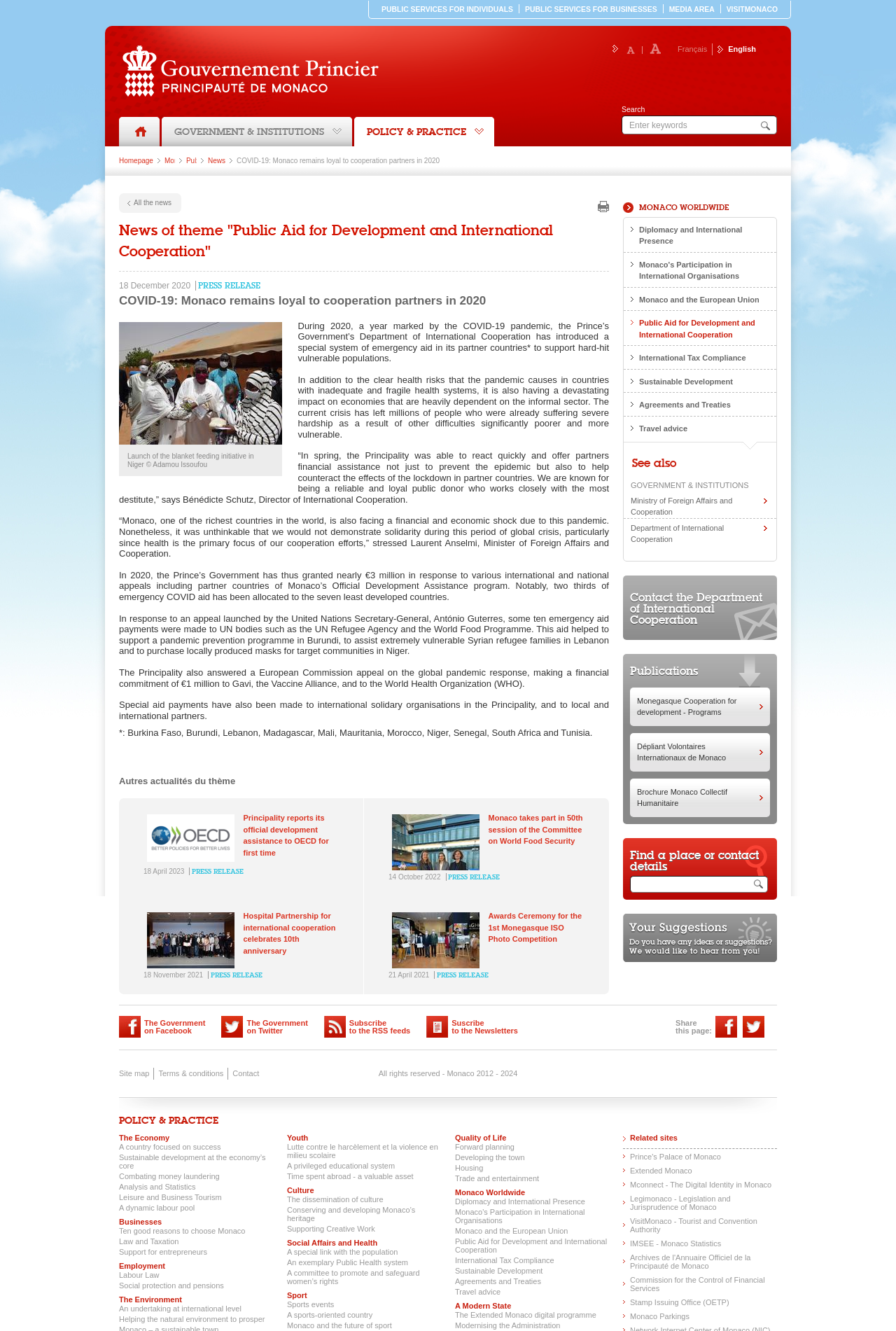Bounding box coordinates are specified in the format (top-left x, top-left y, bottom-right x, bottom-right y). All values are floating point numbers bounded between 0 and 1. Please provide the bounding box coordinate of the region this sentence describes: Conserving and developing Monaco’s heritage

[0.32, 0.906, 0.492, 0.918]